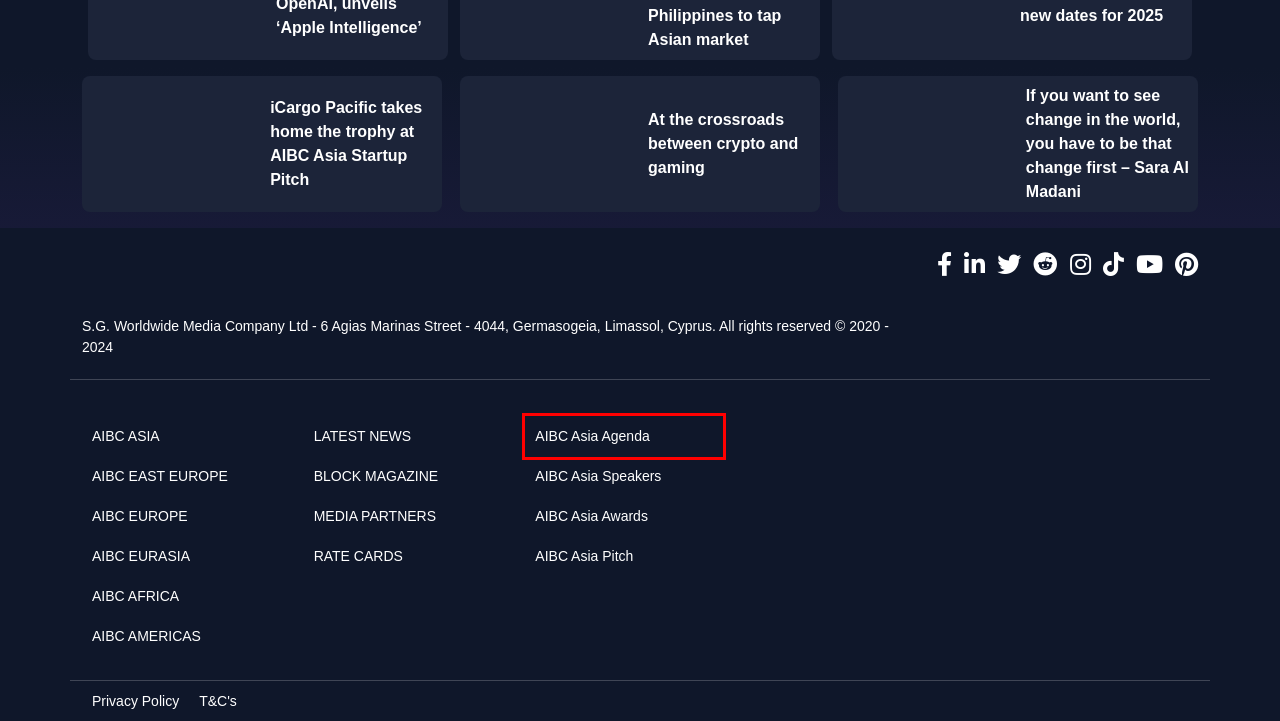Given a screenshot of a webpage featuring a red bounding box, identify the best matching webpage description for the new page after the element within the red box is clicked. Here are the options:
A. AIBC Africa - World Leading AI and Blockchain Conference
B. AIBC Asia: Explore the Agenda for Our Tech Summit
C. AIBC Eurasia - World Leading AI and Blockchain Conference
D. To see change you have to be that change first - Sara Al Madani
E. iCargo Pacific takes home the trophy at AIBC Asia Startup Pitch
F. AIBC Europe - World Leading AI and Blockchain Conference
G. Discover the Future of Tech at AIBC Asia: Pitch Your Ideas
H. AIBC Asia - World Leading AI and Blockchain Conference

B